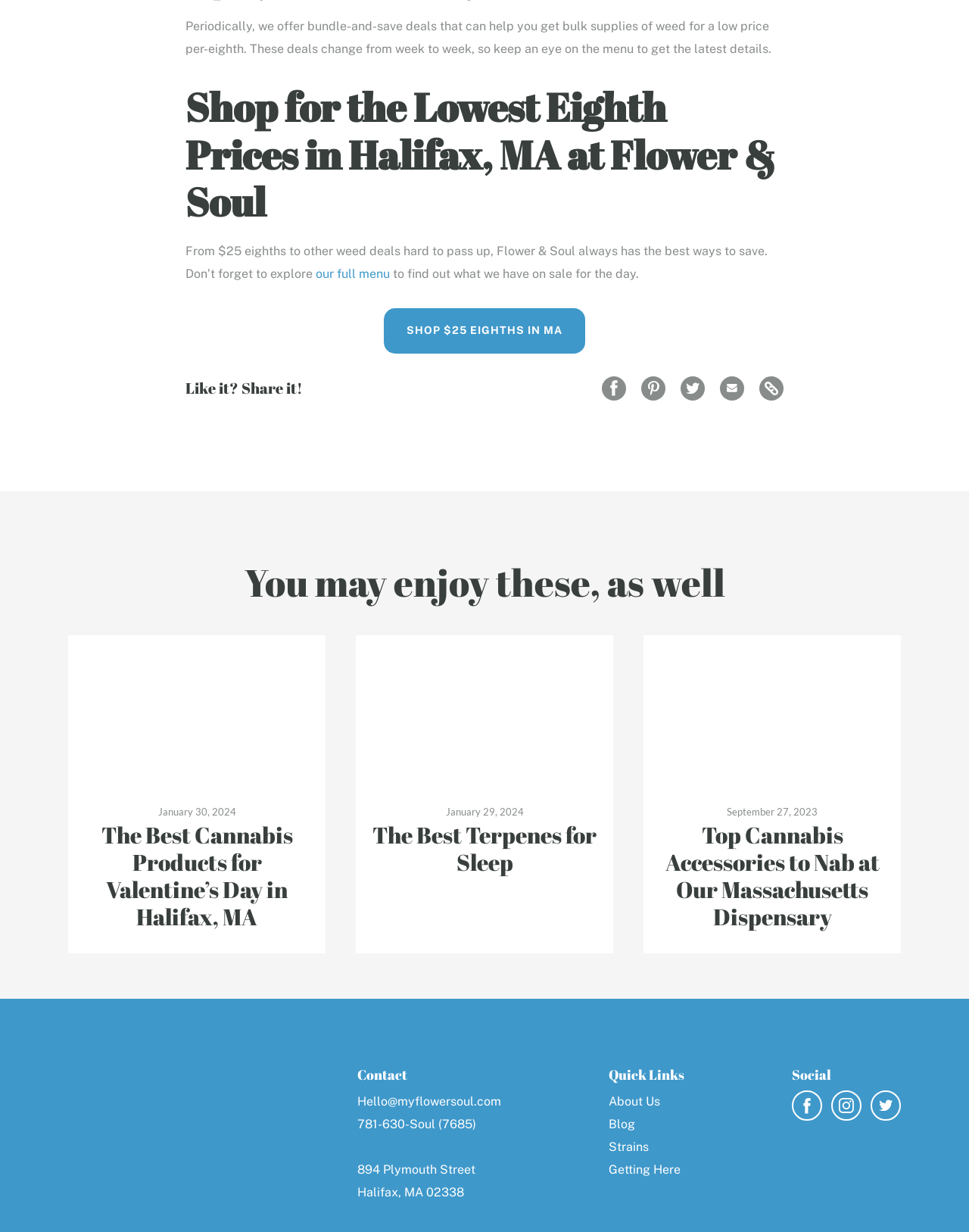Pinpoint the bounding box coordinates for the area that should be clicked to perform the following instruction: "Copy this post to your clipboard".

[0.784, 0.305, 0.809, 0.325]